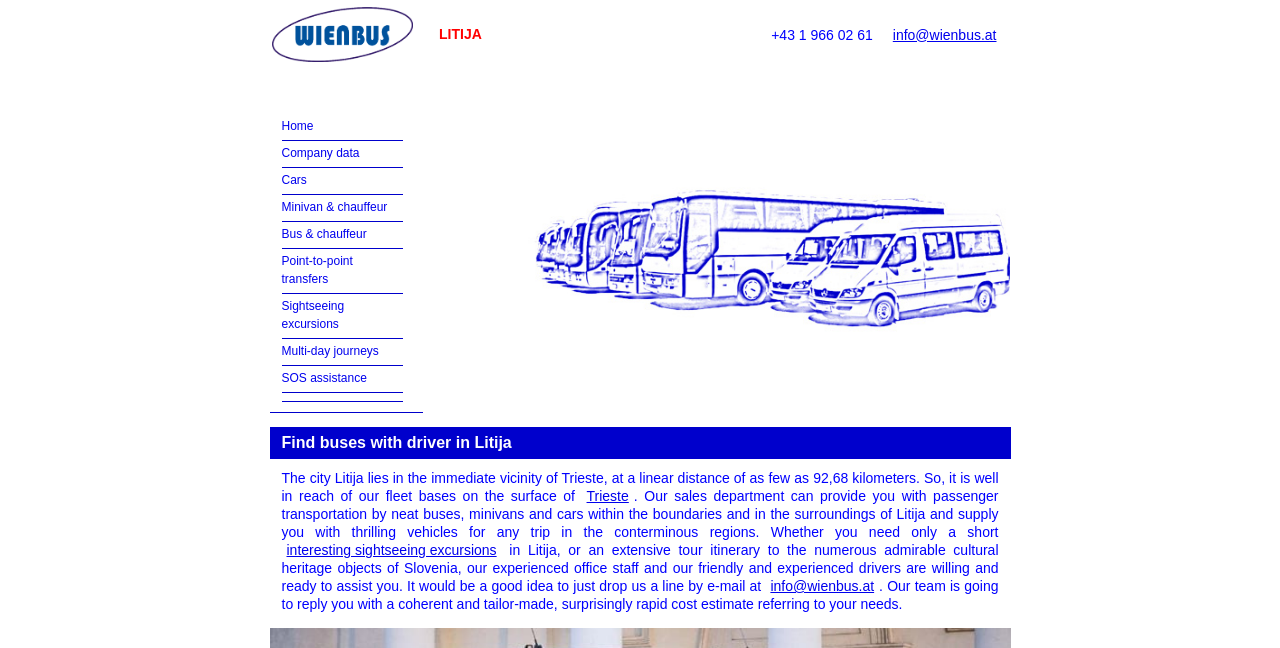Please specify the bounding box coordinates for the clickable region that will help you carry out the instruction: "Go to the Home page".

[0.22, 0.184, 0.245, 0.205]